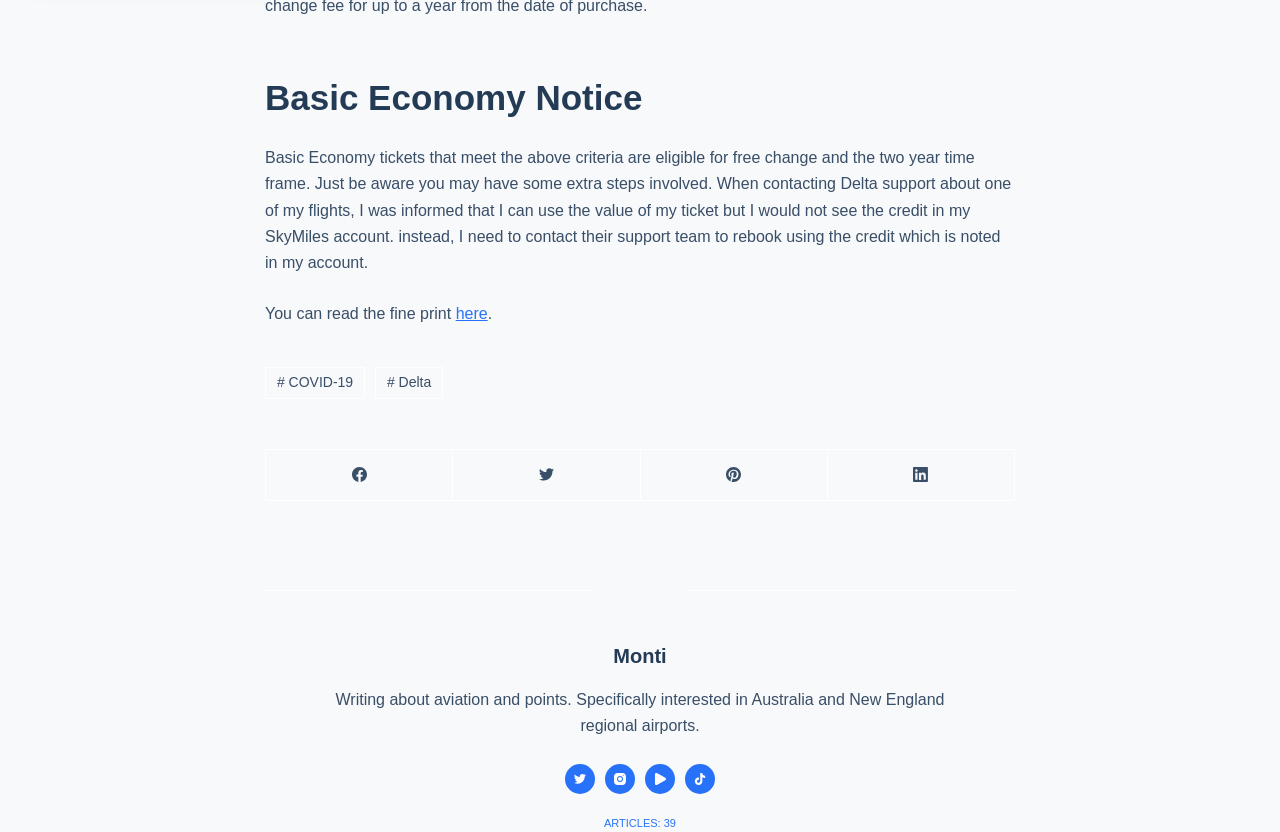Please identify the bounding box coordinates of the clickable region that I should interact with to perform the following instruction: "Login to your account". The coordinates should be expressed as four float numbers between 0 and 1, i.e., [left, top, right, bottom].

None